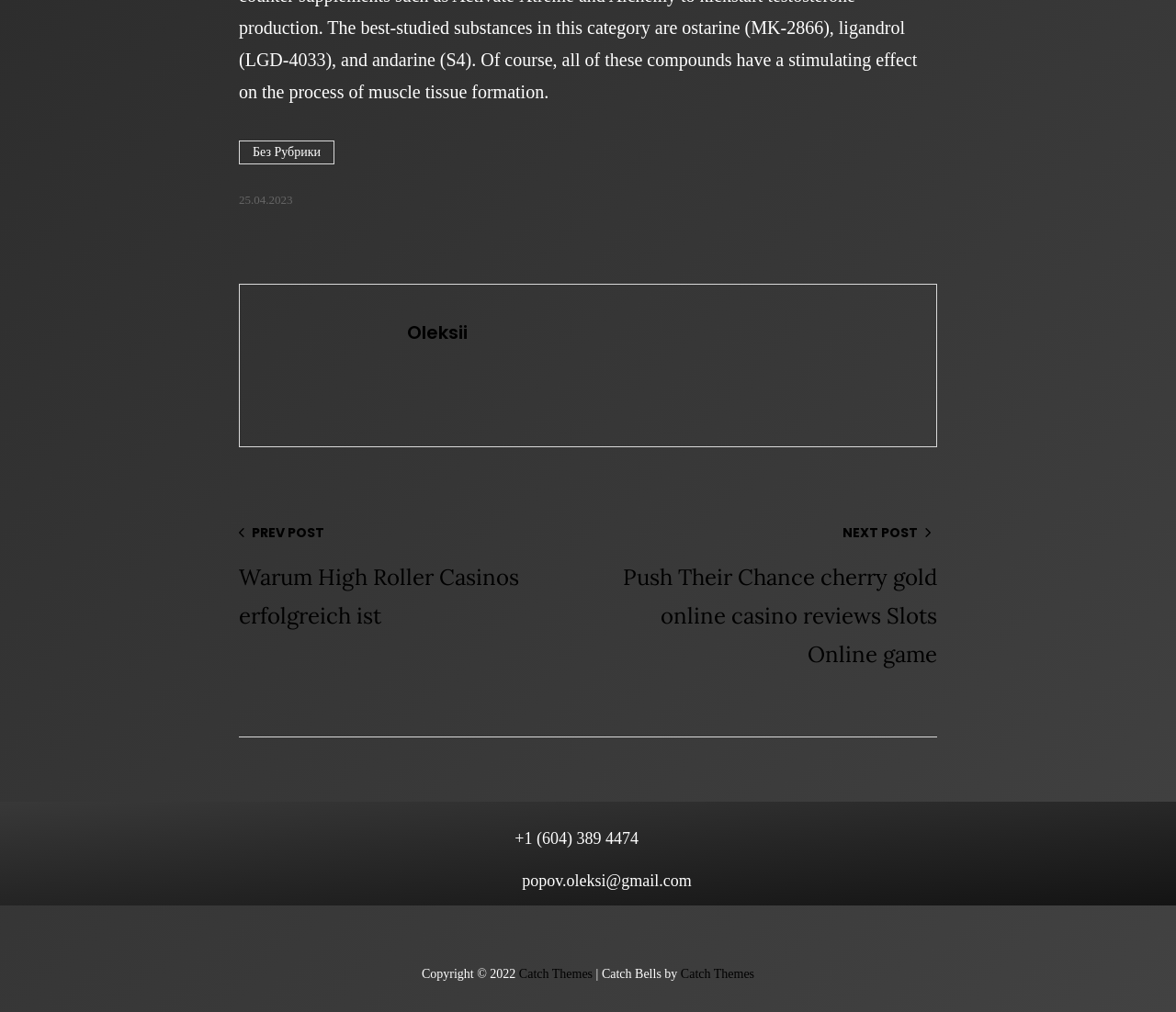Please provide the bounding box coordinate of the region that matches the element description: Catch Themes. Coordinates should be in the format (top-left x, top-left y, bottom-right x, bottom-right y) and all values should be between 0 and 1.

[0.579, 0.956, 0.641, 0.969]